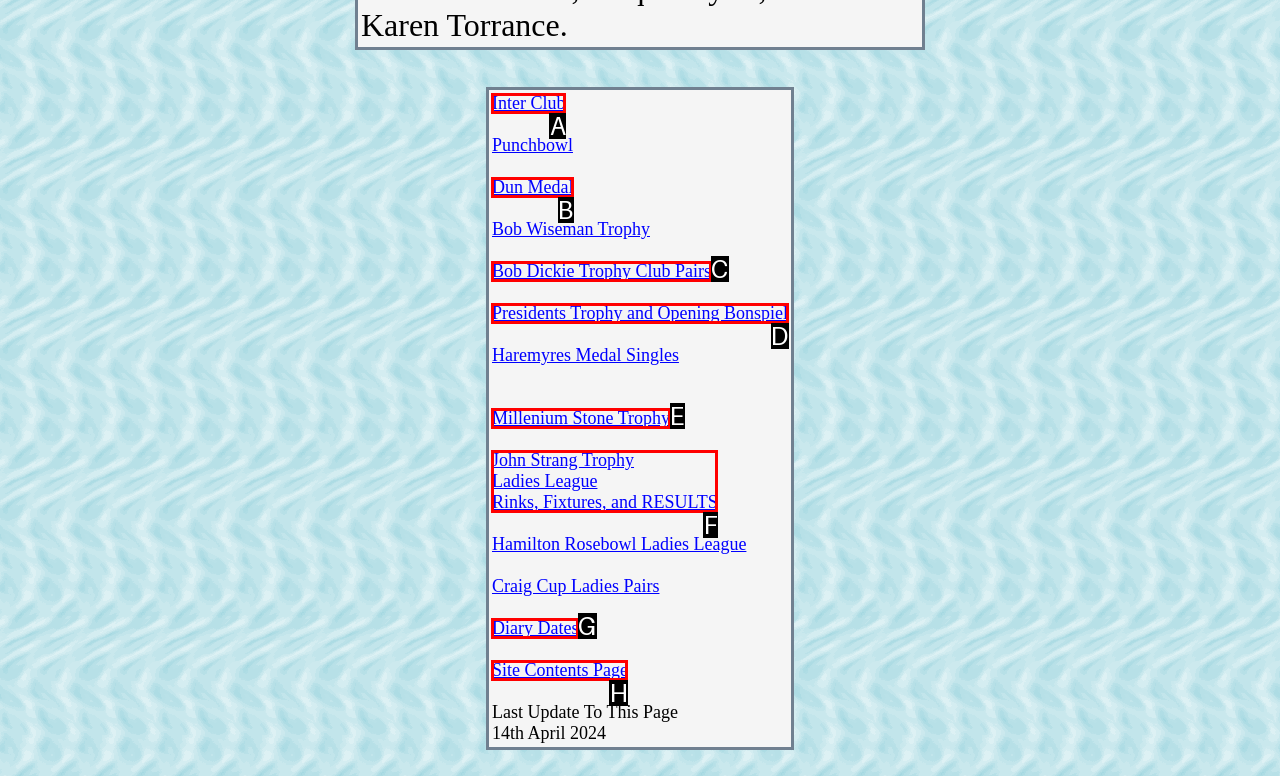Identify the correct UI element to click for the following task: click Inter Club Choose the option's letter based on the given choices.

A